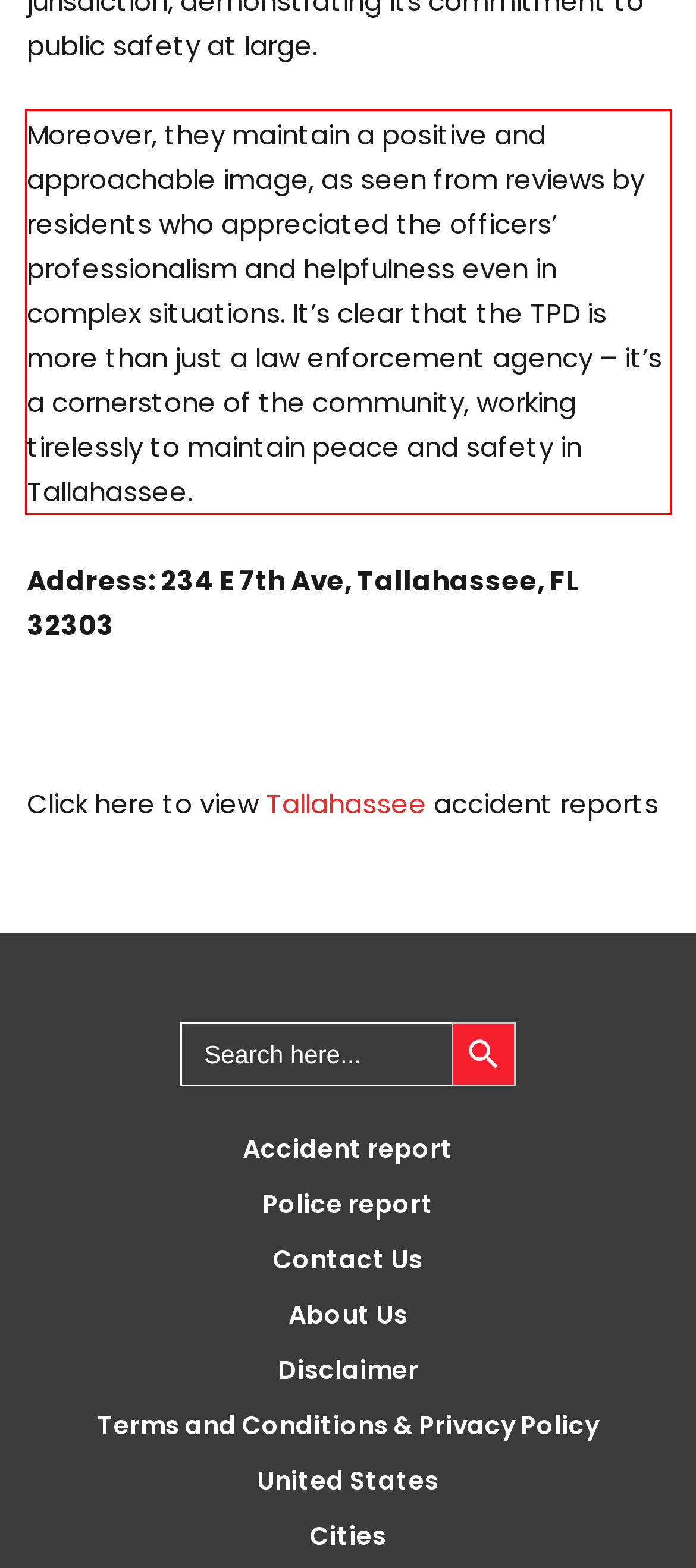With the given screenshot of a webpage, locate the red rectangle bounding box and extract the text content using OCR.

Moreover, they maintain a positive and approachable image, as seen from reviews by residents who appreciated the officers’ professionalism and helpfulness even in complex situations. It’s clear that the TPD is more than just a law enforcement agency – it’s a cornerstone of the community, working tirelessly to maintain peace and safety in Tallahassee.